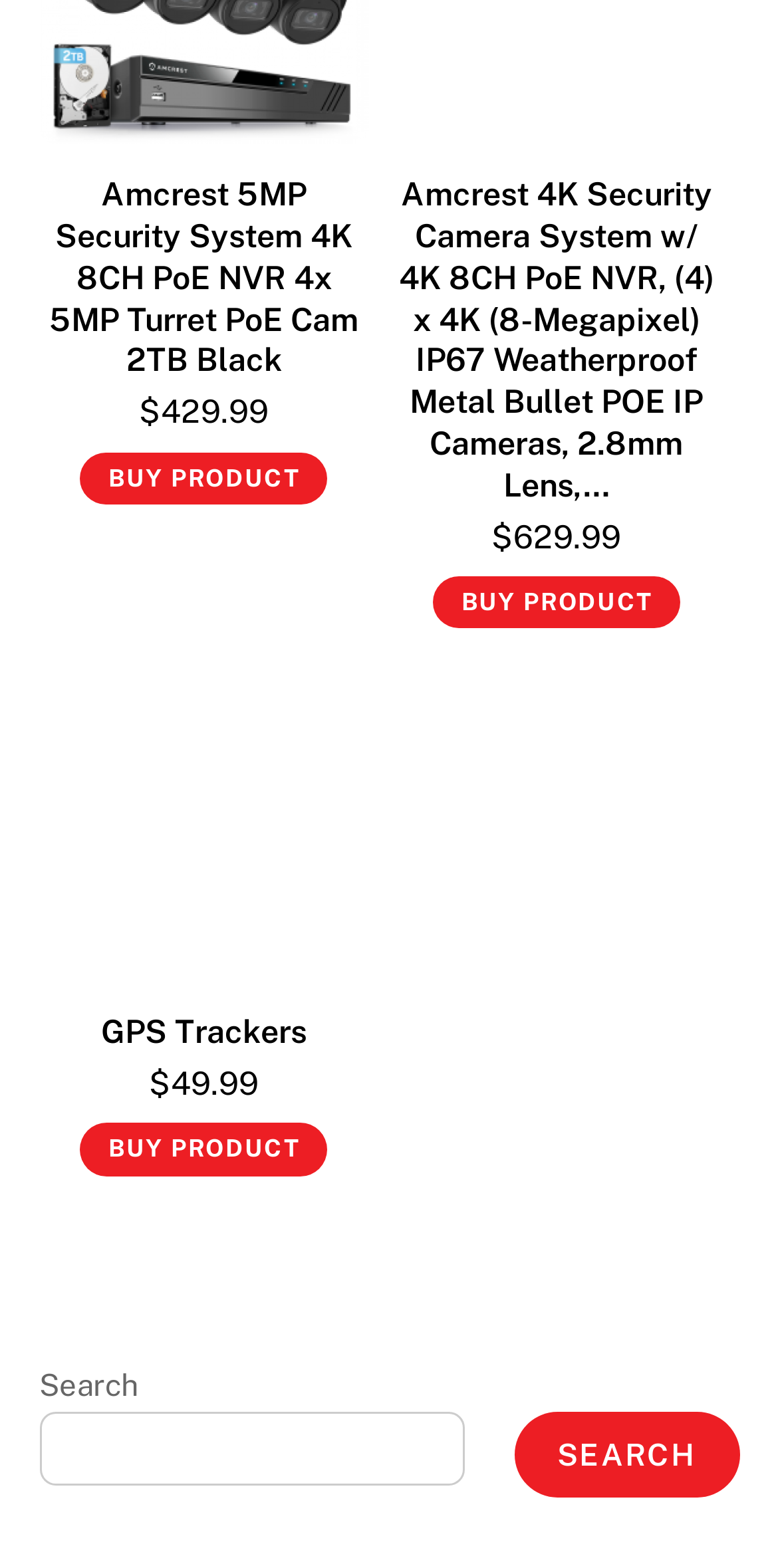Please use the details from the image to answer the following question comprehensively:
What is the price of the Amcrest 5MP Security System?

I found the price of the Amcrest 5MP Security System by looking at the text next to the dollar sign, which is '$429.99'. This text is located below the product title and above the 'Buy Product' button.